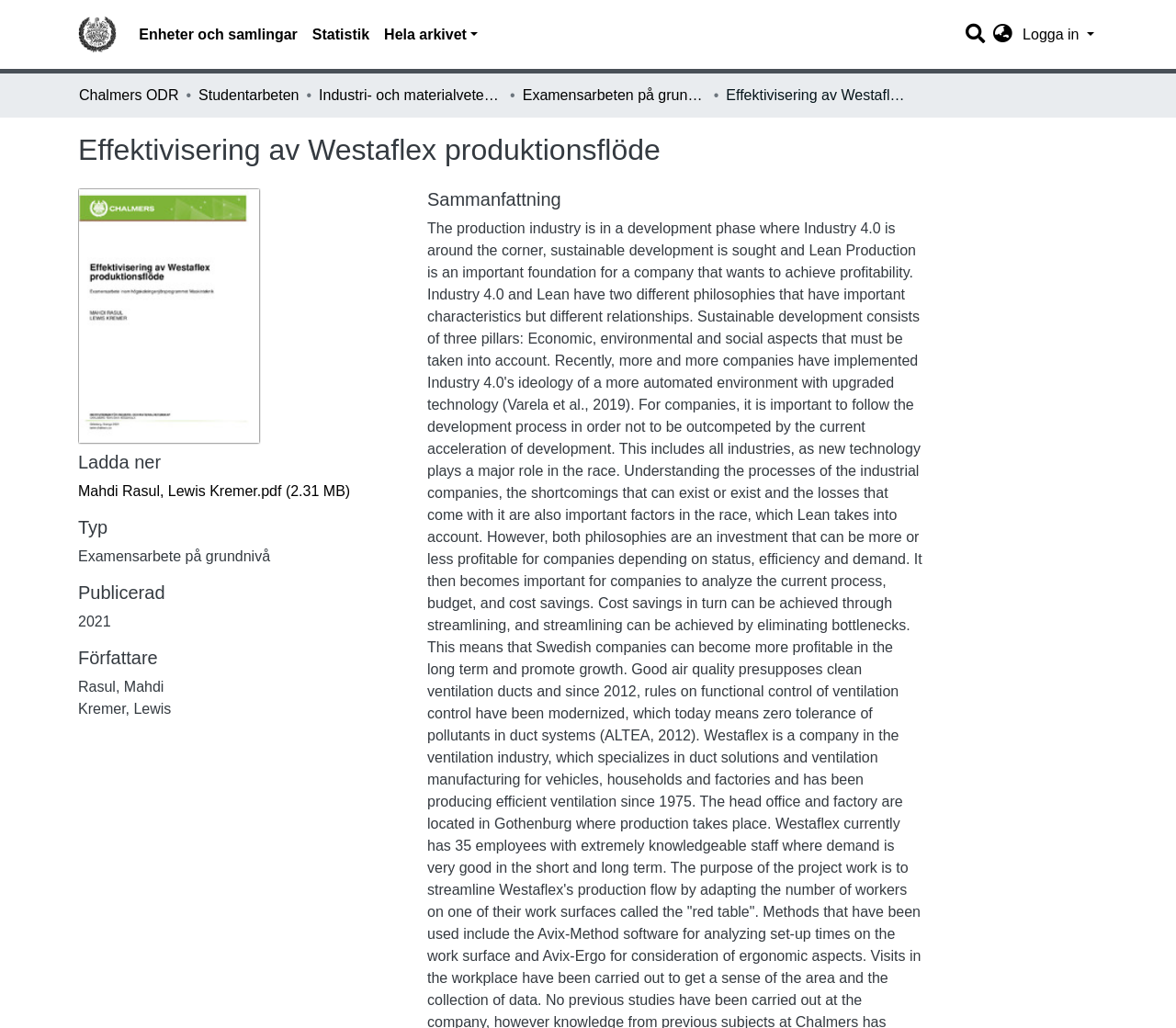Construct a comprehensive description capturing every detail on the webpage.

The webpage appears to be a academic paper or thesis page, with a focus on the production industry and Lean Production. 

At the top of the page, there is a main navigation bar that spans the entire width of the page. Within this bar, there are several links, including "Logga för arkivet", "Enheter och samlingar", "Statistik", and "Hela arkivet", which are positioned from left to right. 

To the right of the navigation bar, there is a search function with a textbox and a button labeled "Sök". Next to the search function, there is a language selection button labeled "Välj språk" and a login link labeled "Logga in".

Below the navigation bar, there is a breadcrumb navigation section that displays the hierarchical structure of the webpage. This section contains links to "Chalmers ODR", "Studentarbeten", "Industri- och materialvetenskap (IMS)", and "Examensarbeten på grundnivå", which are positioned from left to right.

The main content of the page is divided into several sections. The first section is a heading that reads "Effektivisering av Westaflex produktionsflöde", which is positioned at the top left of the main content area. 

Below the heading, there are several sections that provide metadata about the paper, including a section labeled "Ladda ner" that contains a link to download a PDF file, a section labeled "Typ" that indicates the paper is an undergraduate thesis, a section labeled "Publicerad" that indicates the paper was published in 2021, and a section labeled "Författare" that lists the authors as Mahdi Rasul and Lewis Kremer.

Finally, there is a section labeled "Sammanfattning" that likely contains a summary of the paper, although the exact content is not specified.